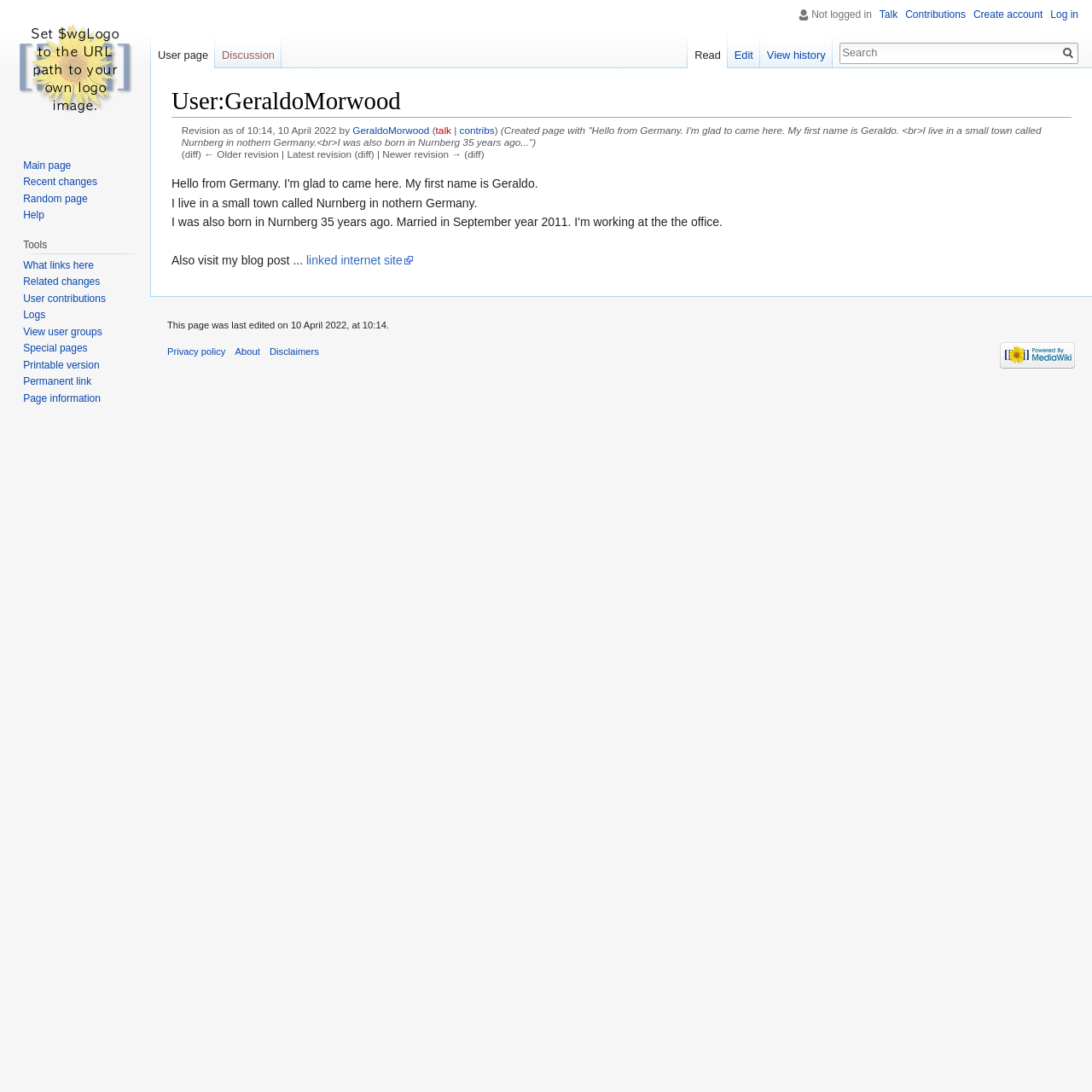Determine the bounding box coordinates of the clickable area required to perform the following instruction: "Log in". The coordinates should be represented as four float numbers between 0 and 1: [left, top, right, bottom].

[0.962, 0.008, 0.988, 0.019]